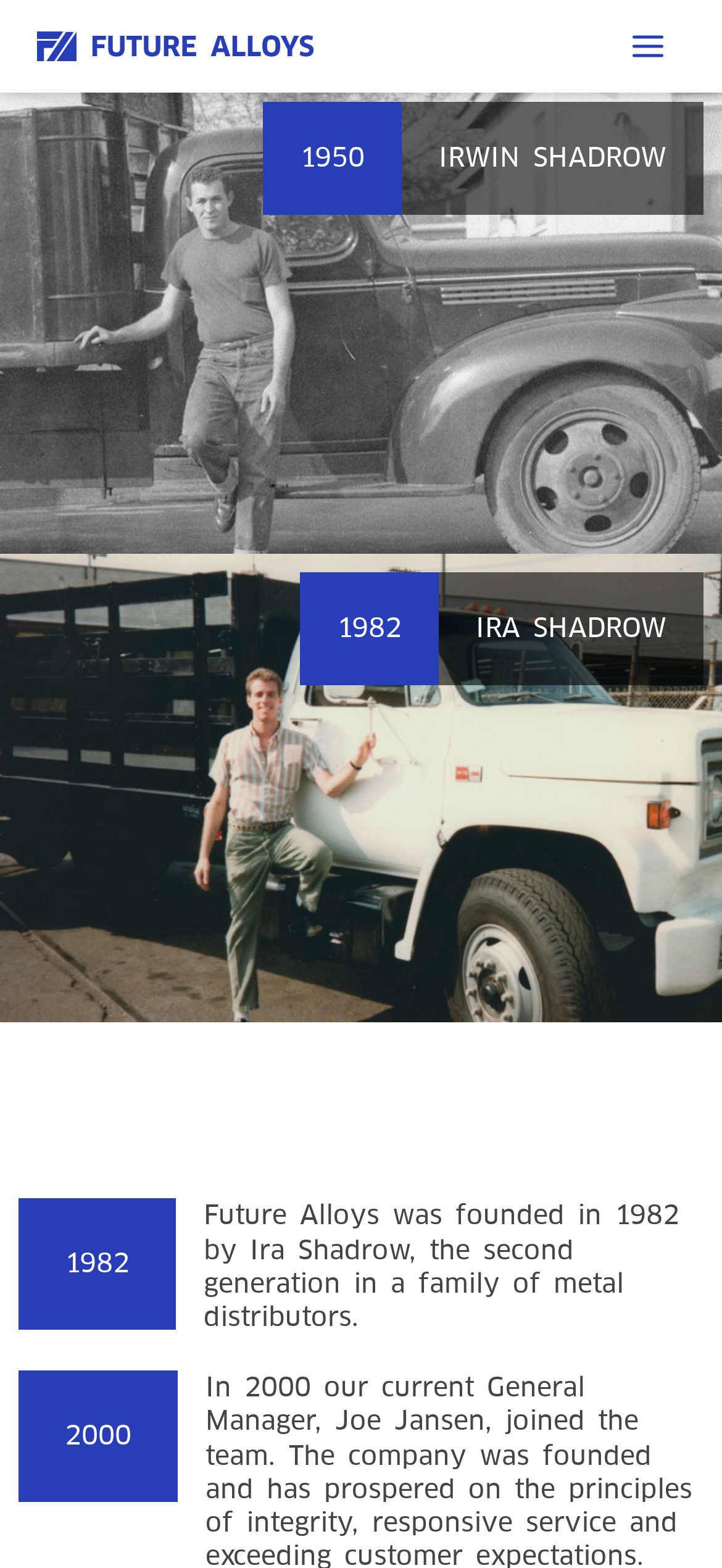What is the significance of the year 2000?
Please provide a single word or phrase as your answer based on the image.

Milestone in company history